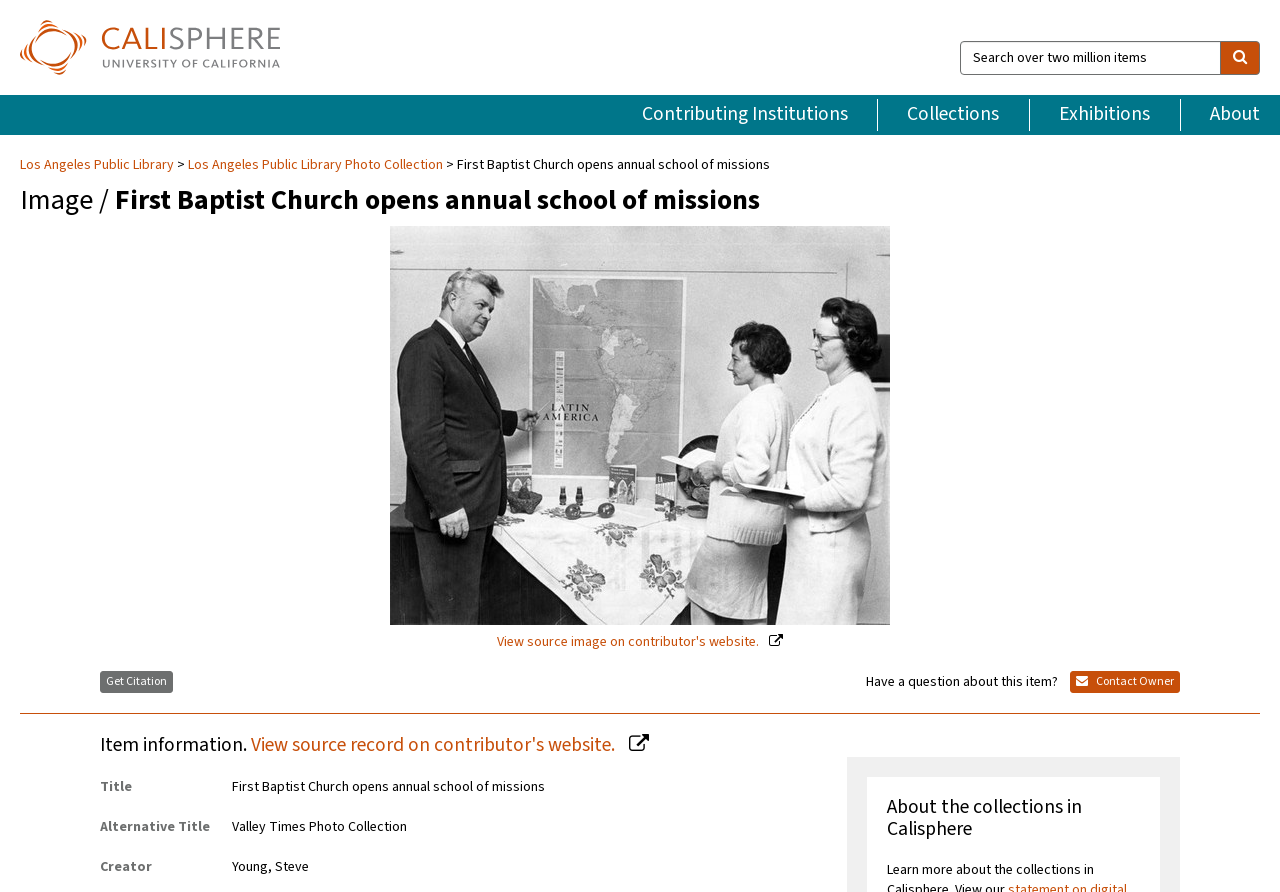Determine the bounding box coordinates for the region that must be clicked to execute the following instruction: "Search over two million items".

[0.75, 0.046, 0.954, 0.084]